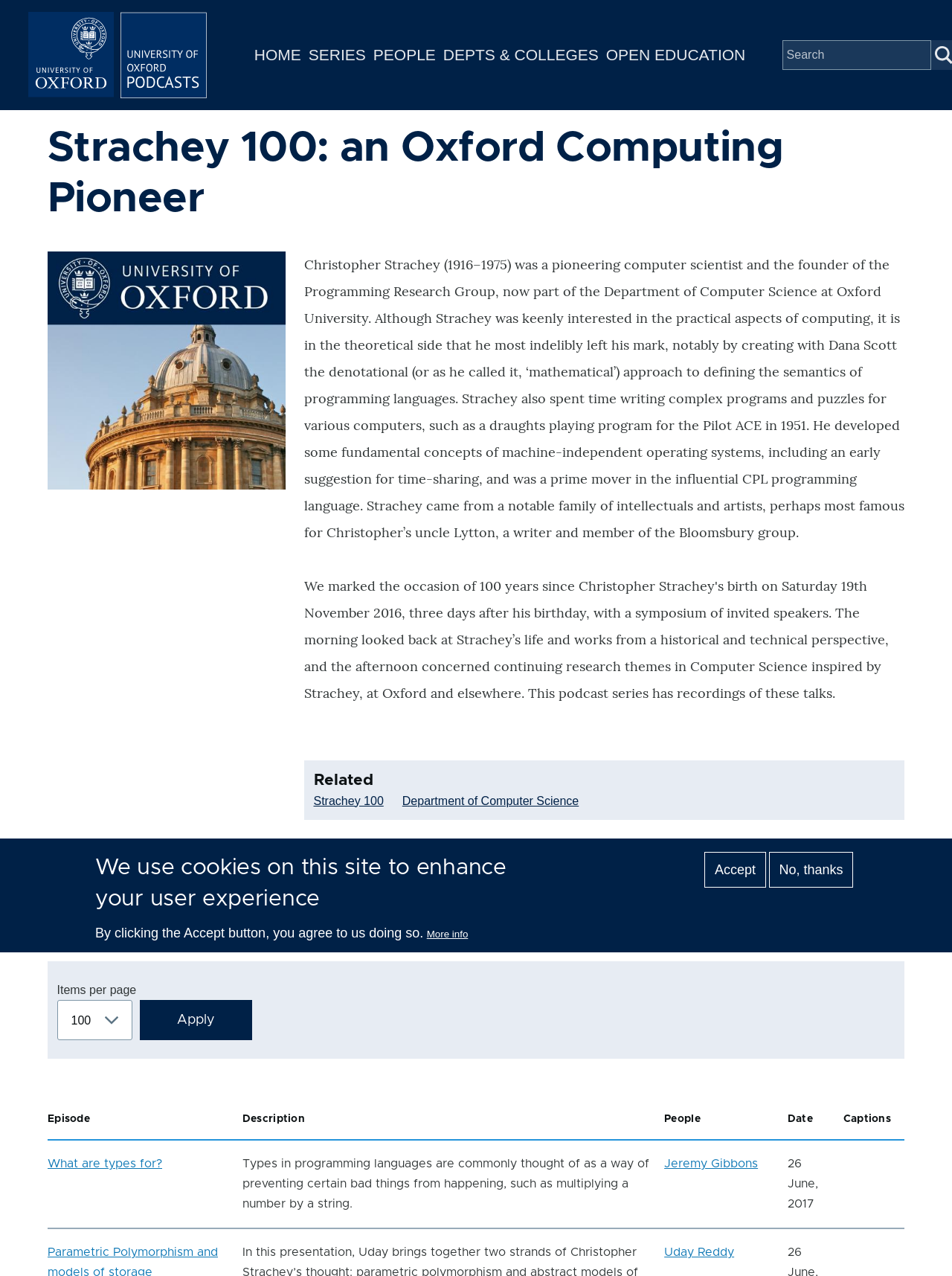Please find the bounding box coordinates of the element's region to be clicked to carry out this instruction: "Change the items per page".

[0.06, 0.784, 0.139, 0.815]